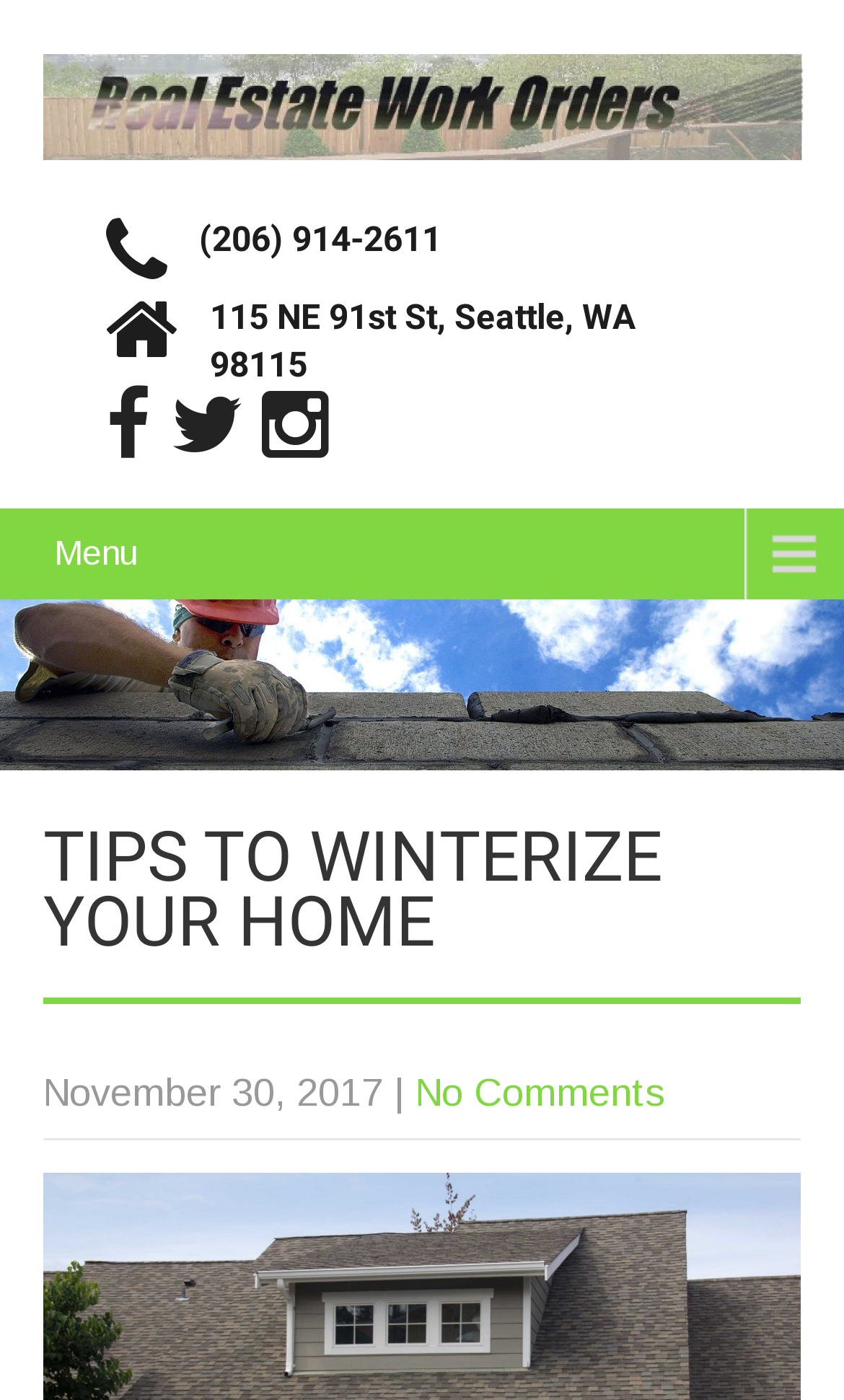What is the phone number on the webpage?
Look at the screenshot and provide an in-depth answer.

I found the phone number by looking at the link element with the text '(206) 914-2611' at coordinates [0.236, 0.156, 0.523, 0.185].